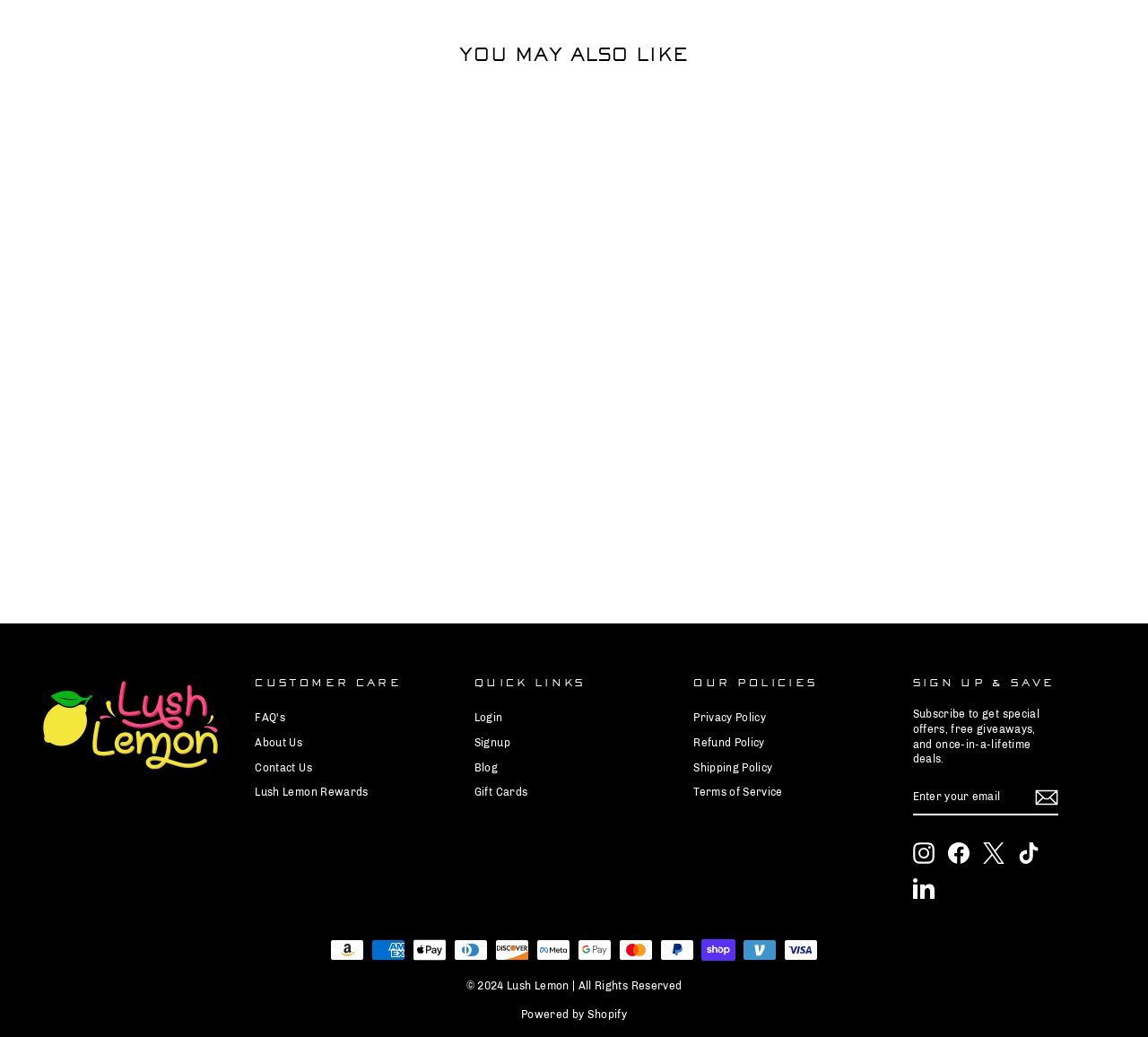What is the name of the customer care section?
Use the image to answer the question with a single word or phrase.

CUSTOMER CARE